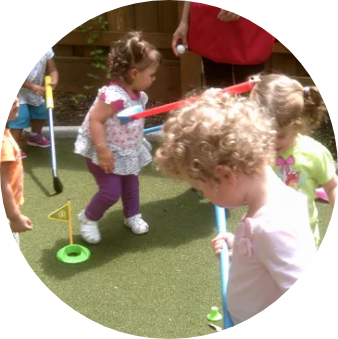Break down the image into a detailed narrative.

In this lively scene at Maria Teresa's Babies Early Enrichment Center, a group of preschool children joyfully engage in outdoor activities designed to enhance their physical skills and foster social interactions. The image features several young children actively playing on a green turf area set up for mini-golf, reflecting the center's commitment to combining fun with physical activity. 

One child, wearing a floral-patterned shirt and purple pants, appears to be playfully jumping in the middle of the action, while another child with curly hair focuses intently on holding a golf club. This playful environment emphasizes the center’s mission of creating a nurturing space for children to explore and grow, instilling healthy habits through engaging activities. The outdoor area is safe and inviting, highlighting the center's dedication to providing a home-like atmosphere where kids can thrive both emotionally and physically.